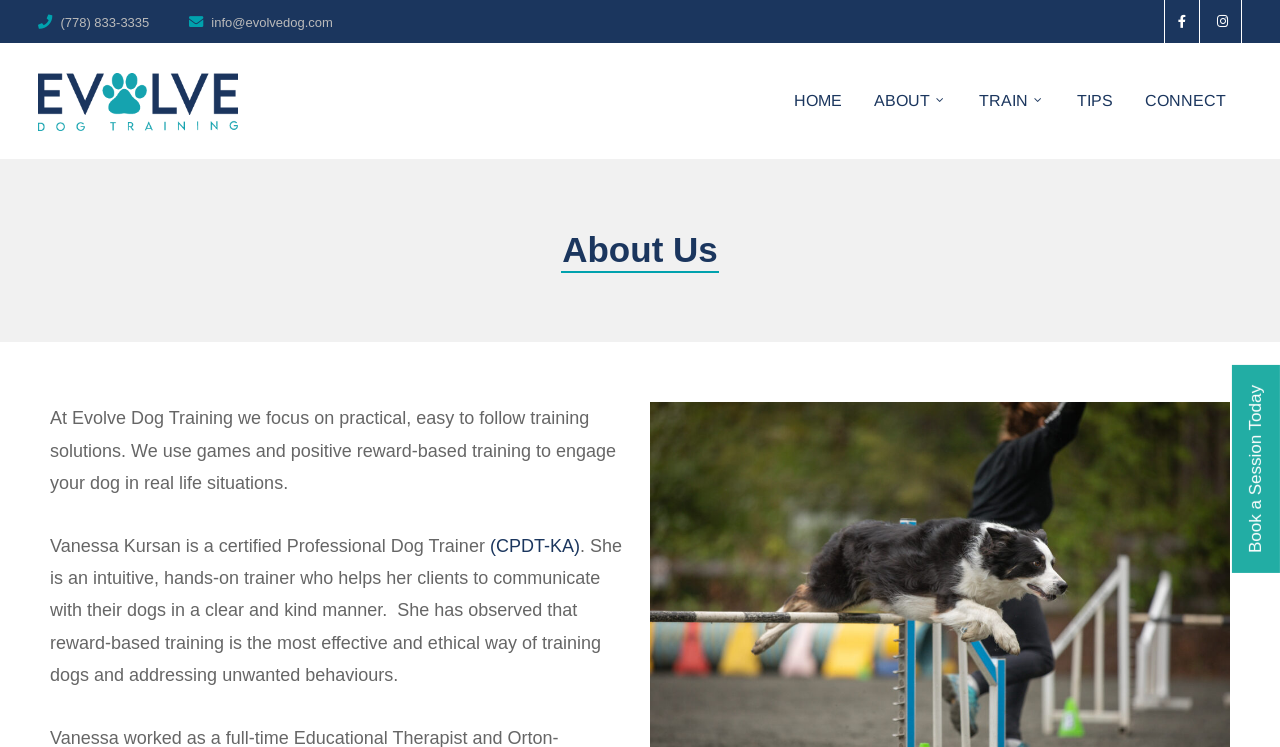Determine the bounding box coordinates of the UI element that matches the following description: "Book a Session Today". The coordinates should be four float numbers between 0 and 1 in the format [left, top, right, bottom].

[0.962, 0.489, 1.0, 0.767]